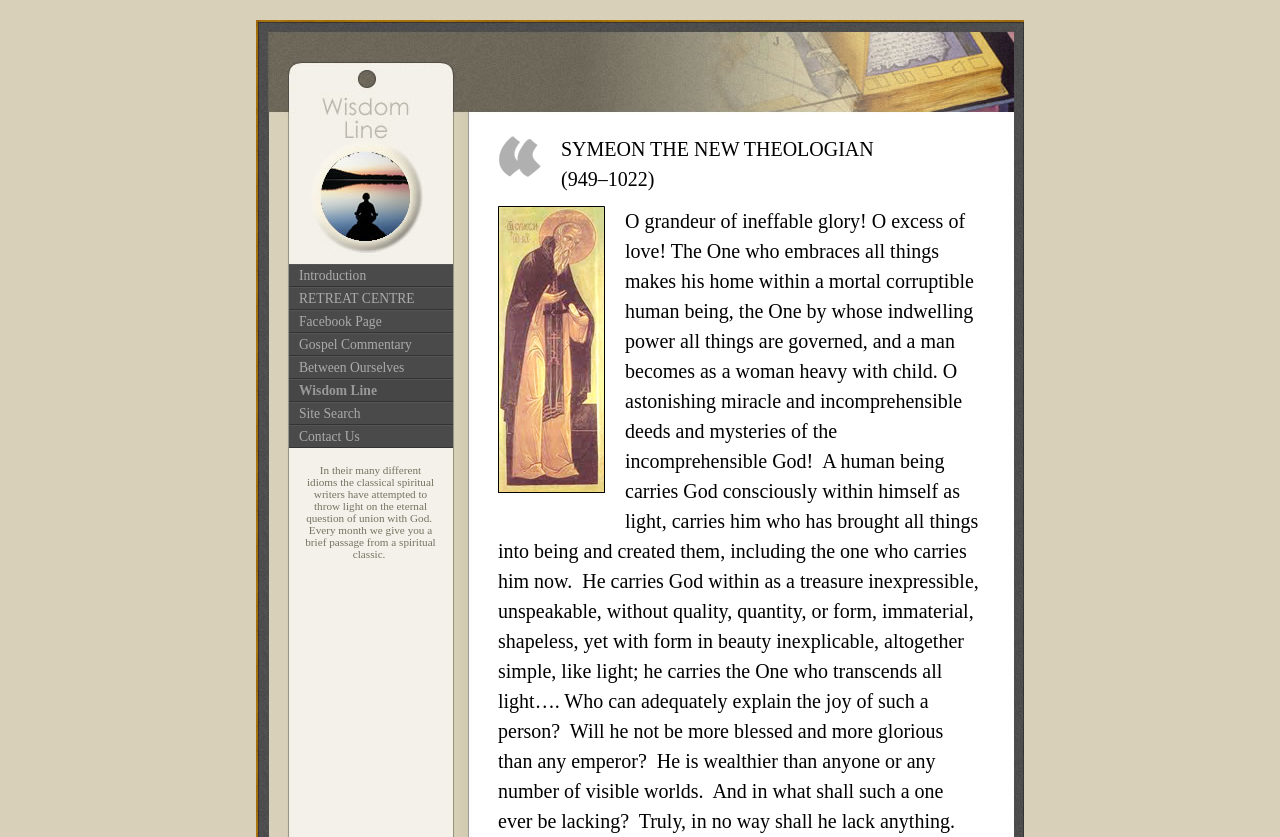Extract the bounding box coordinates of the UI element described: "Introduction". Provide the coordinates in the format [left, top, right, bottom] with values ranging from 0 to 1.

[0.226, 0.315, 0.354, 0.343]